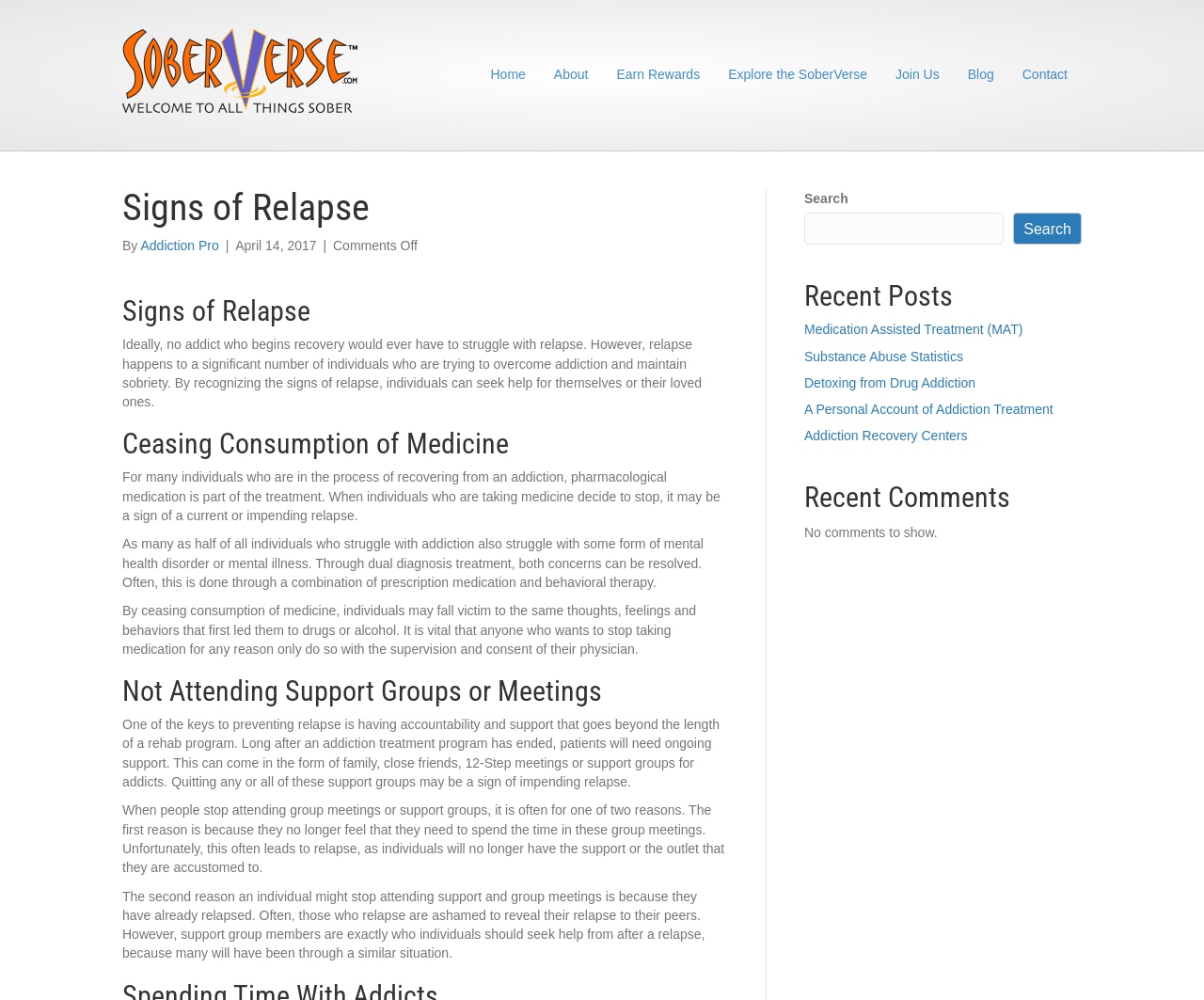Determine the coordinates of the bounding box that should be clicked to complete the instruction: "Read the 'Recent Posts'". The coordinates should be represented by four float numbers between 0 and 1: [left, top, right, bottom].

[0.668, 0.282, 0.898, 0.311]